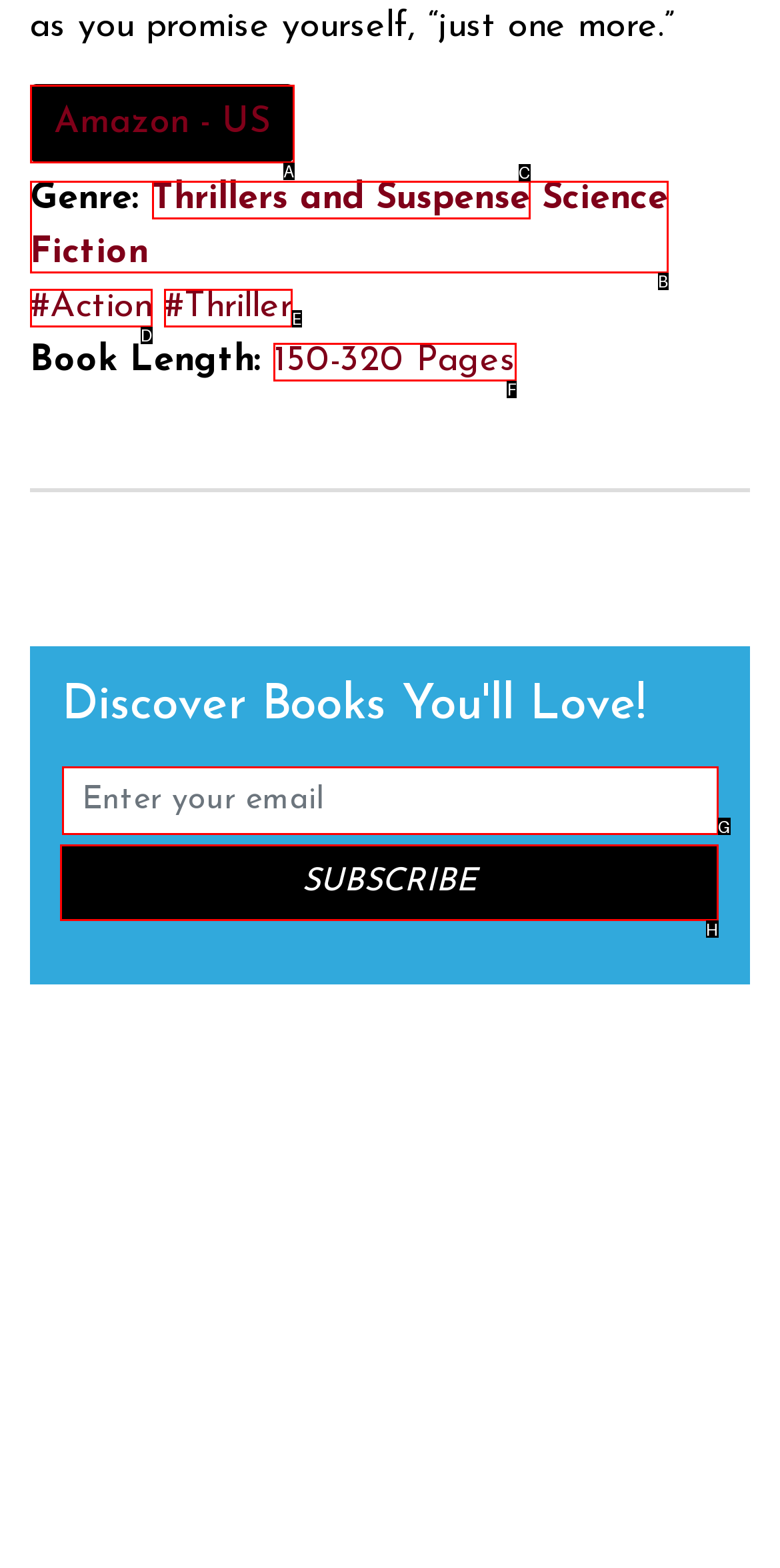Show which HTML element I need to click to perform this task: Filter books by '150-320 Pages' length Answer with the letter of the correct choice.

F